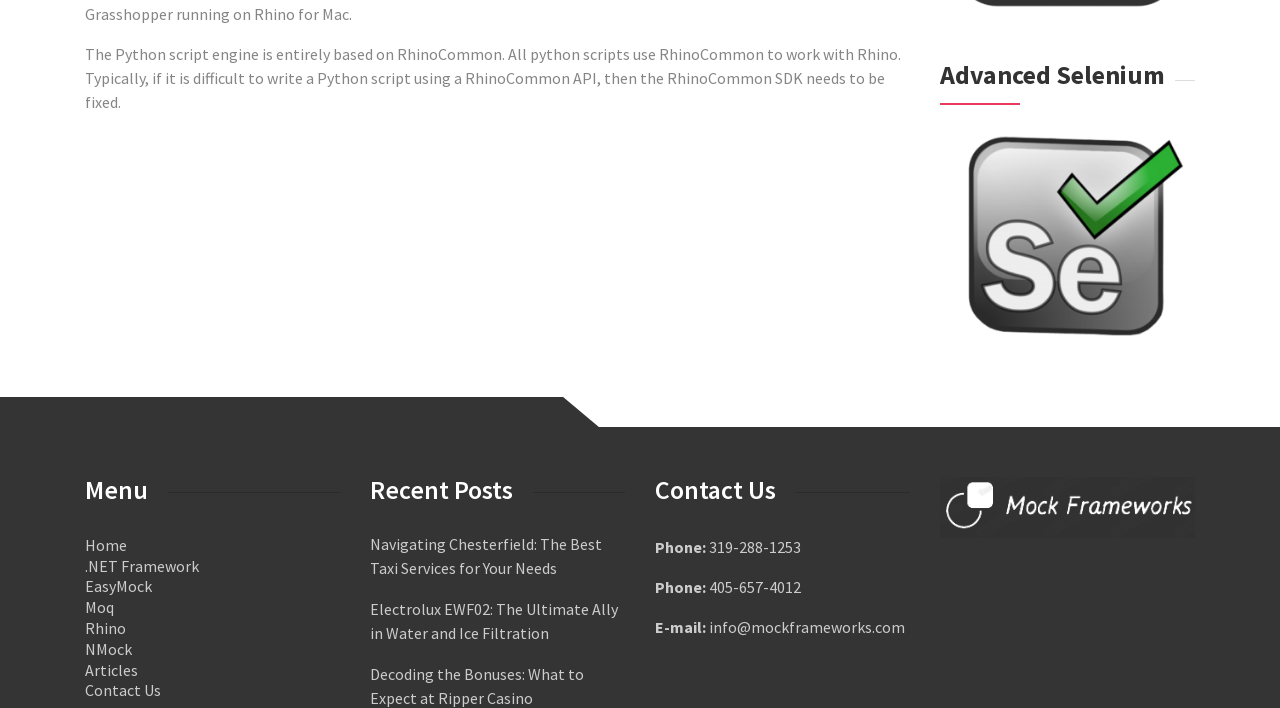Find the bounding box coordinates of the element to click in order to complete the given instruction: "Click on the 'Contact Us' link."

[0.066, 0.961, 0.266, 0.99]